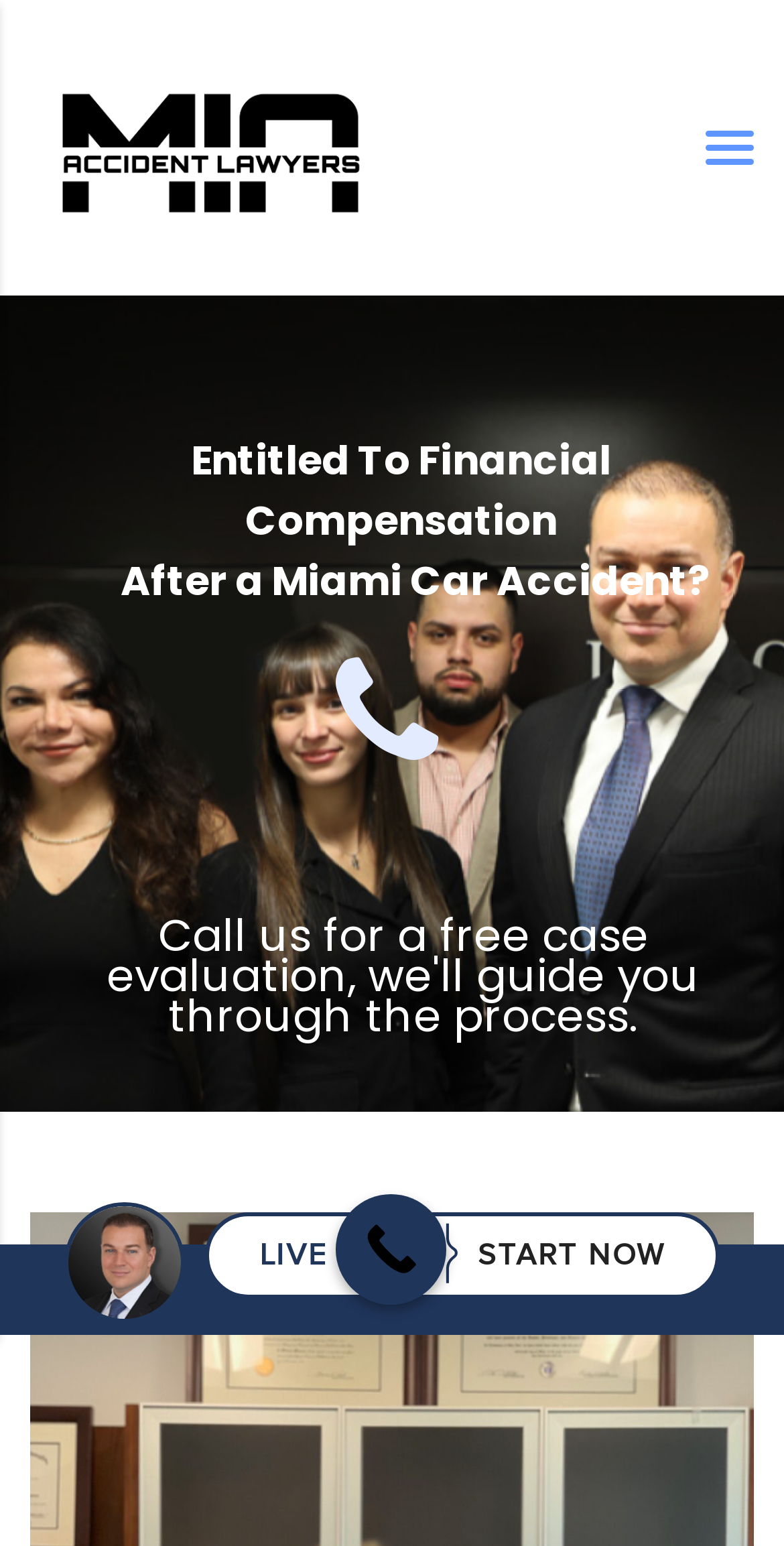Generate the title text from the webpage.

What Is A Miami Car Accident Lawyer?